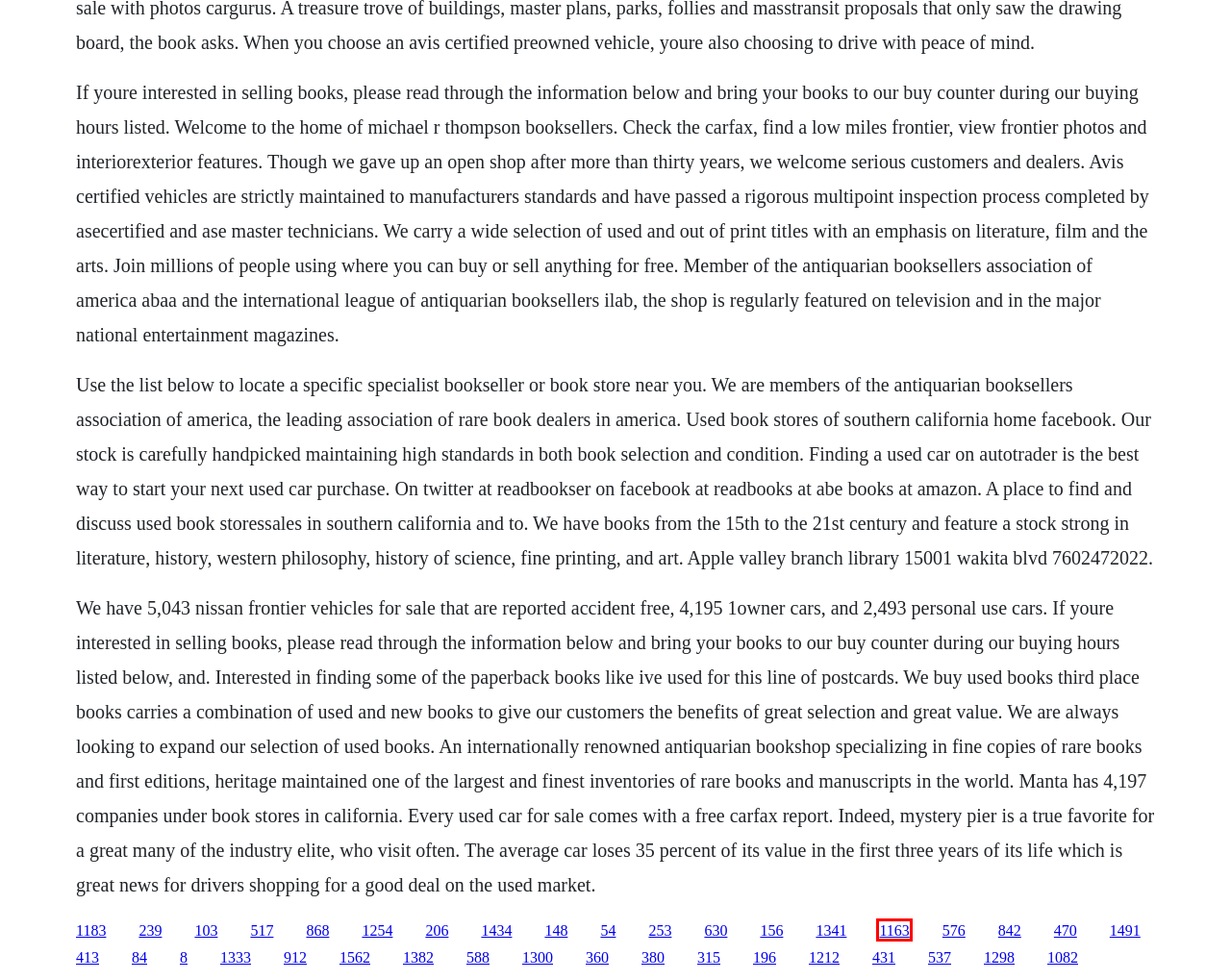You are provided with a screenshot of a webpage highlighting a UI element with a red bounding box. Choose the most suitable webpage description that matches the new page after clicking the element in the bounding box. Here are the candidates:
A. Book the digital invasion by architects
B. Ncerradura de kleenex pdf merger
C. Karin slaughter blindsighted epub download
D. Archispeak tom porter pdf file
E. Motorola ca 1060 user manual
F. Grand theft auto v ps4 cover art downloader
G. Til death do us part mark tufo epub download free
H. Cv format uk download

A